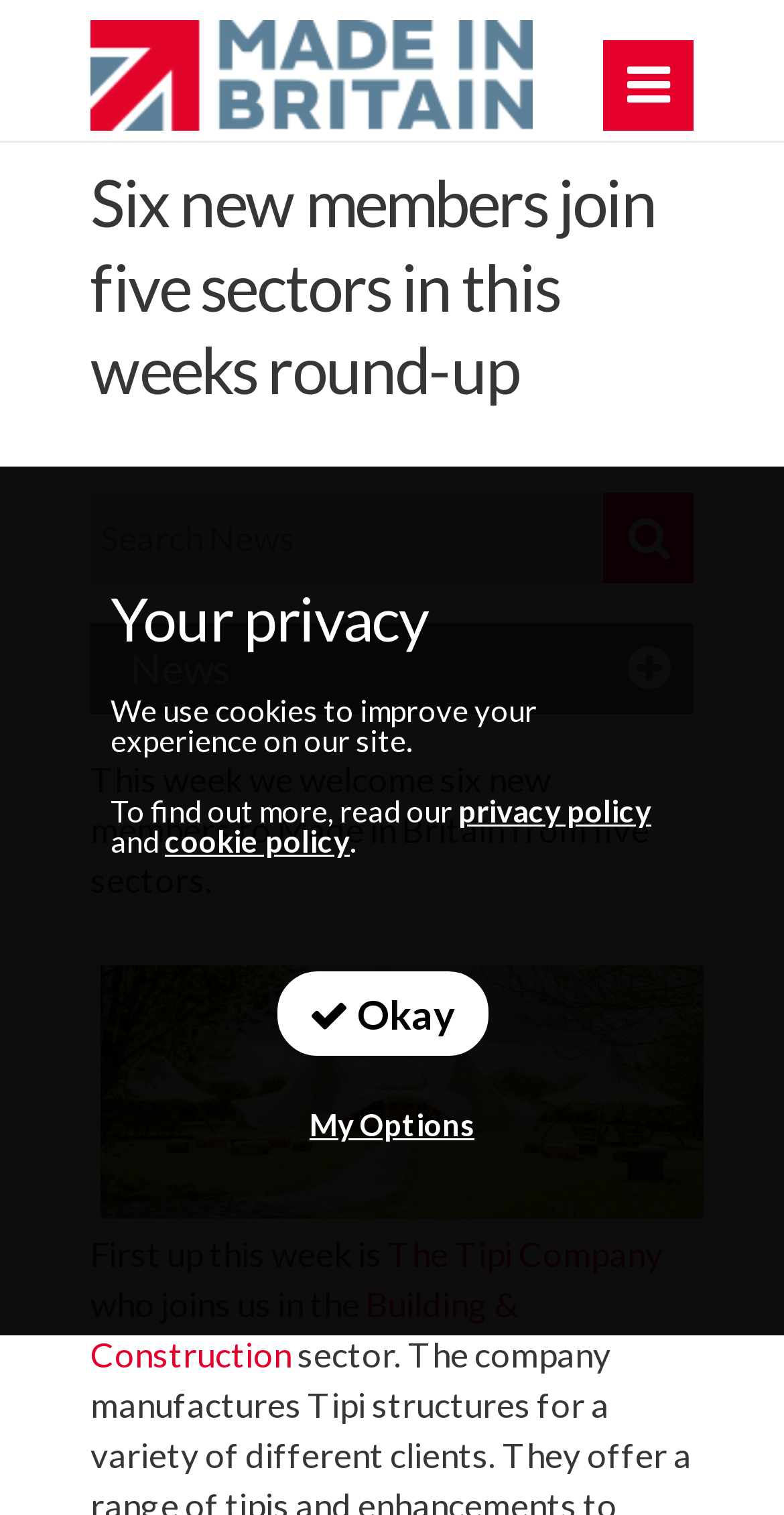Find the bounding box coordinates of the element you need to click on to perform this action: 'View all articles'. The coordinates should be represented by four float values between 0 and 1, in the format [left, top, right, bottom].

[0.115, 0.805, 0.885, 0.853]